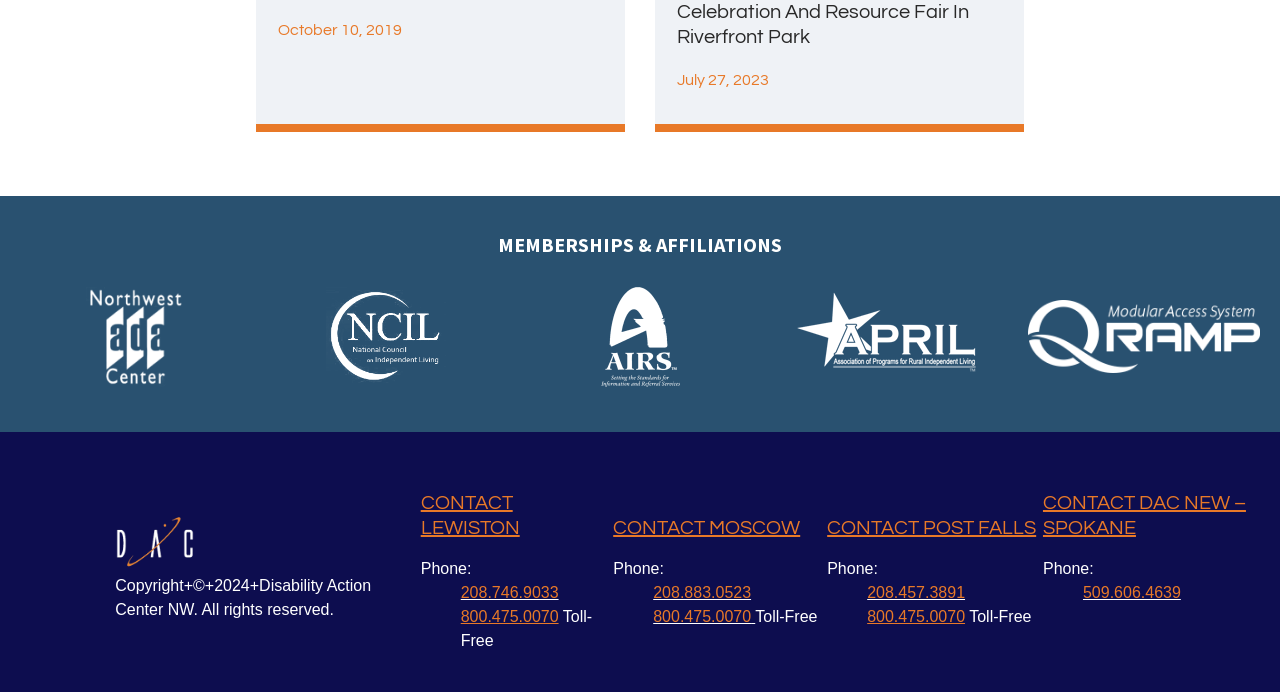What is the copyright year?
Please look at the screenshot and answer using one word or phrase.

2024